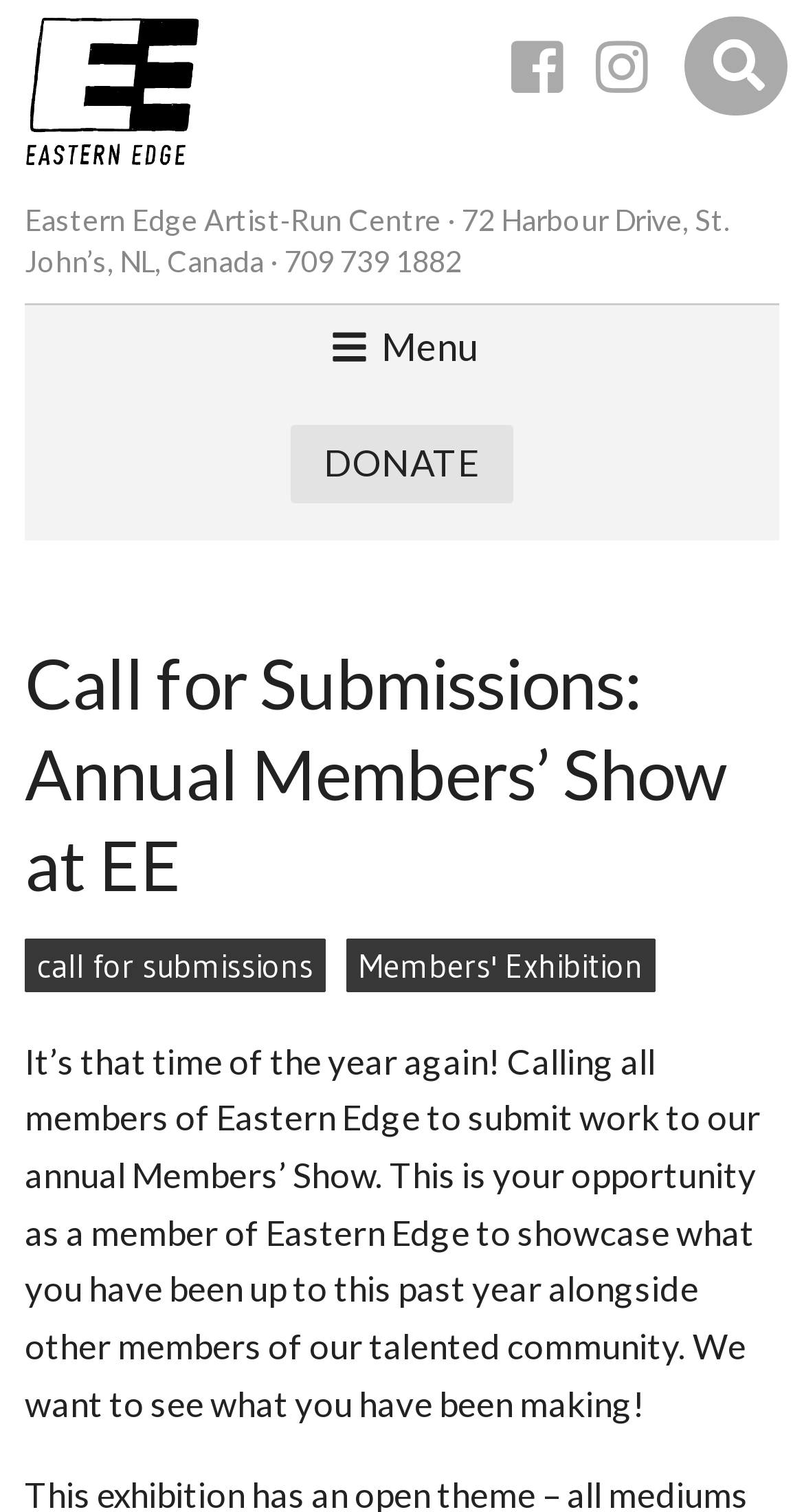For the given element description title="Eastern Edge Gallery on Instagram", determine the bounding box coordinates of the UI element. The coordinates should follow the format (top-left x, top-left y, bottom-right x, bottom-right y) and be within the range of 0 to 1.

[0.741, 0.025, 0.805, 0.064]